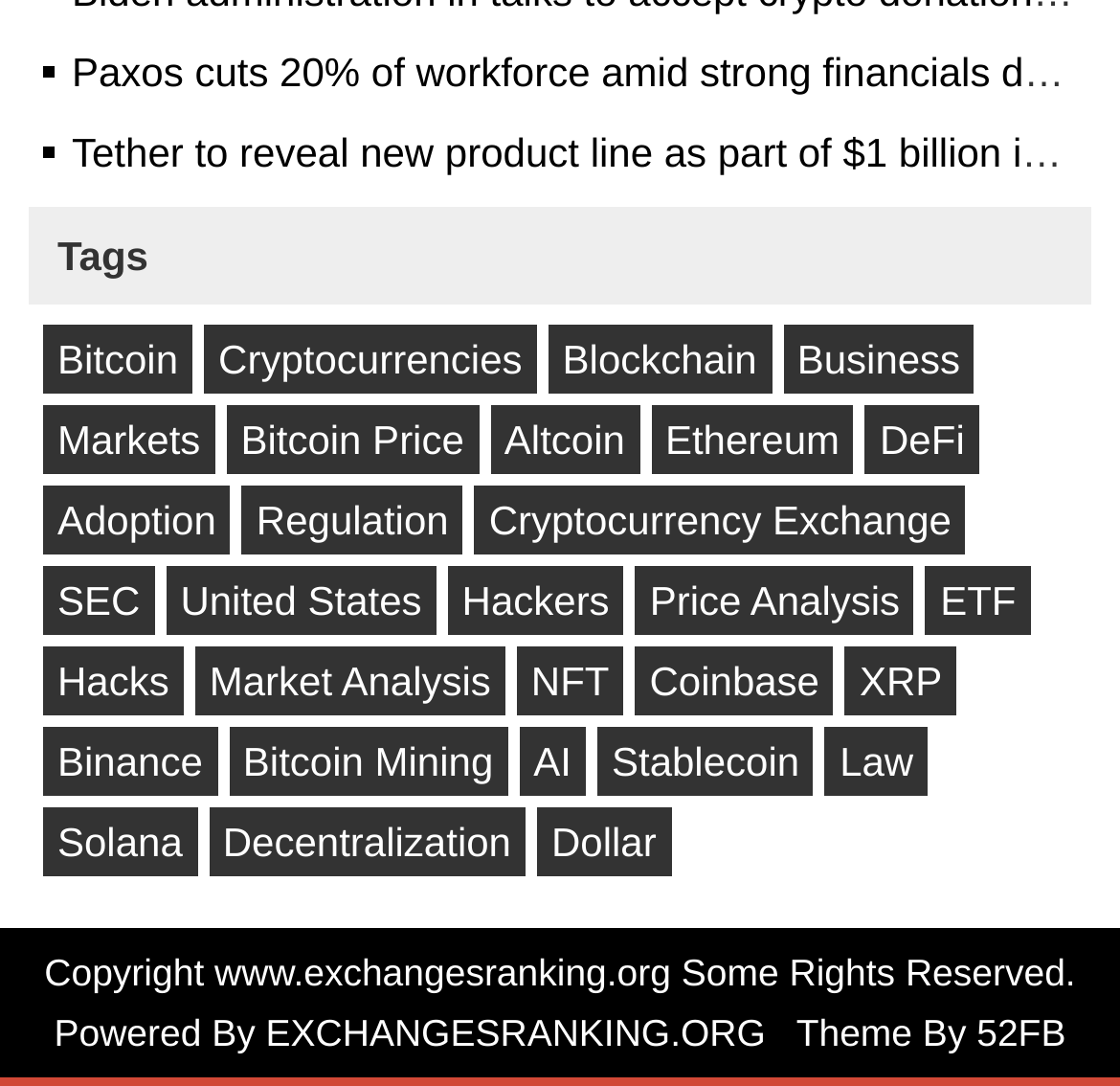Find the bounding box coordinates of the area that needs to be clicked in order to achieve the following instruction: "View Ethereum". The coordinates should be specified as four float numbers between 0 and 1, i.e., [left, top, right, bottom].

[0.581, 0.373, 0.762, 0.437]